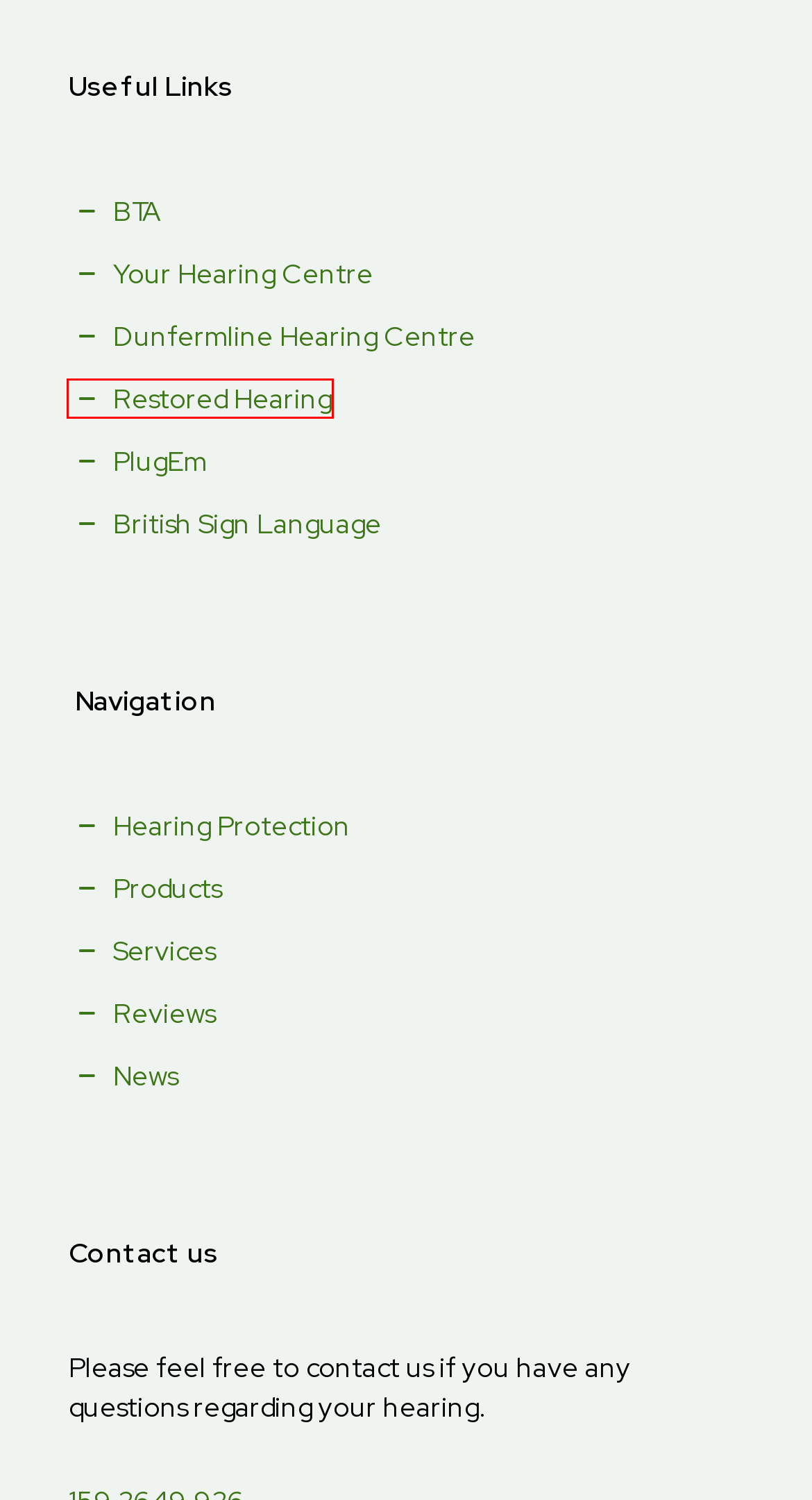Look at the screenshot of a webpage where a red rectangle bounding box is present. Choose the webpage description that best describes the new webpage after clicking the element inside the red bounding box. Here are the candidates:
A. Home - Tinnitus UK
B. Lios | Formerly Restored Hearing | Award-winning Irish Innovation Company
C. Dunfermline Hearing Centre - Free Hearing Tests & Ear Wax Removal in Fife
D. The Hearing Protection Products
E. Reviews – CluisTROM
F. CluisTROM – Comfort in Sound, Hearing Protection
G. Custom Made Hearing Protection
H. News – CluisTROM

B